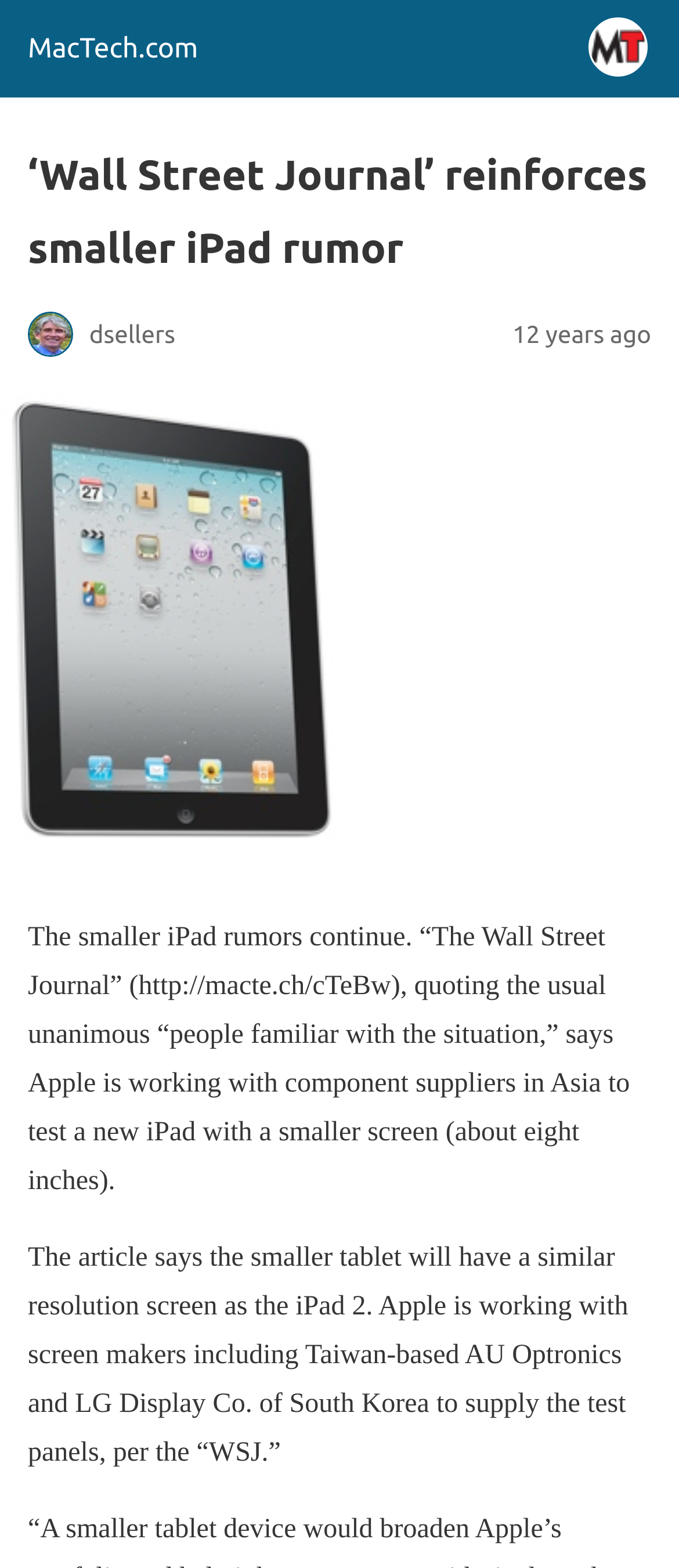What is the size of the new iPad's screen?
Look at the screenshot and provide an in-depth answer.

According to the article, the new iPad with a smaller screen is being tested, and its screen size is mentioned as 'about eight inches'.